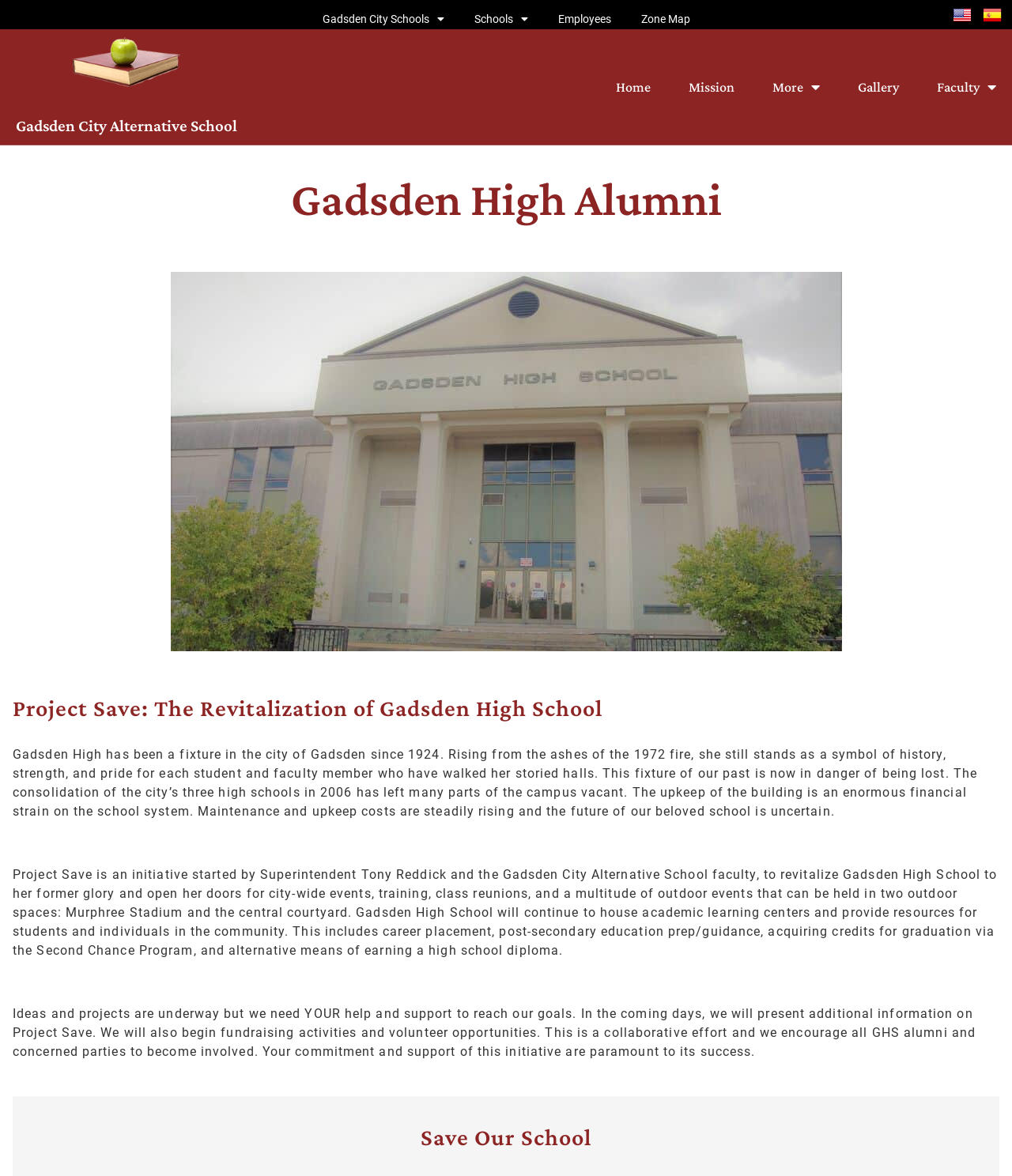What is the purpose of Project Save? Examine the screenshot and reply using just one word or a brief phrase.

To revitalize Gadsden High School